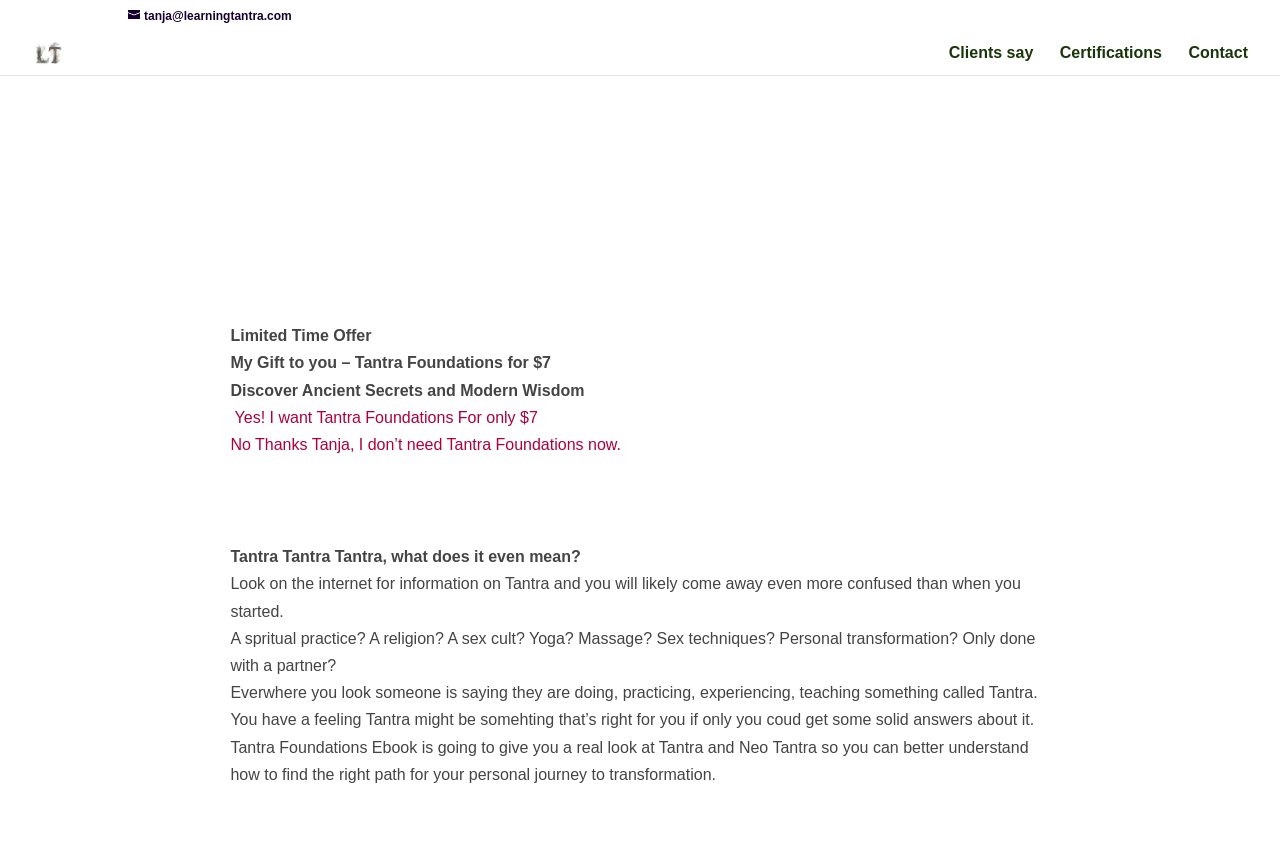Please specify the bounding box coordinates of the region to click in order to perform the following instruction: "Get Tantra Foundations Ebook for $7".

[0.18, 0.483, 0.424, 0.503]